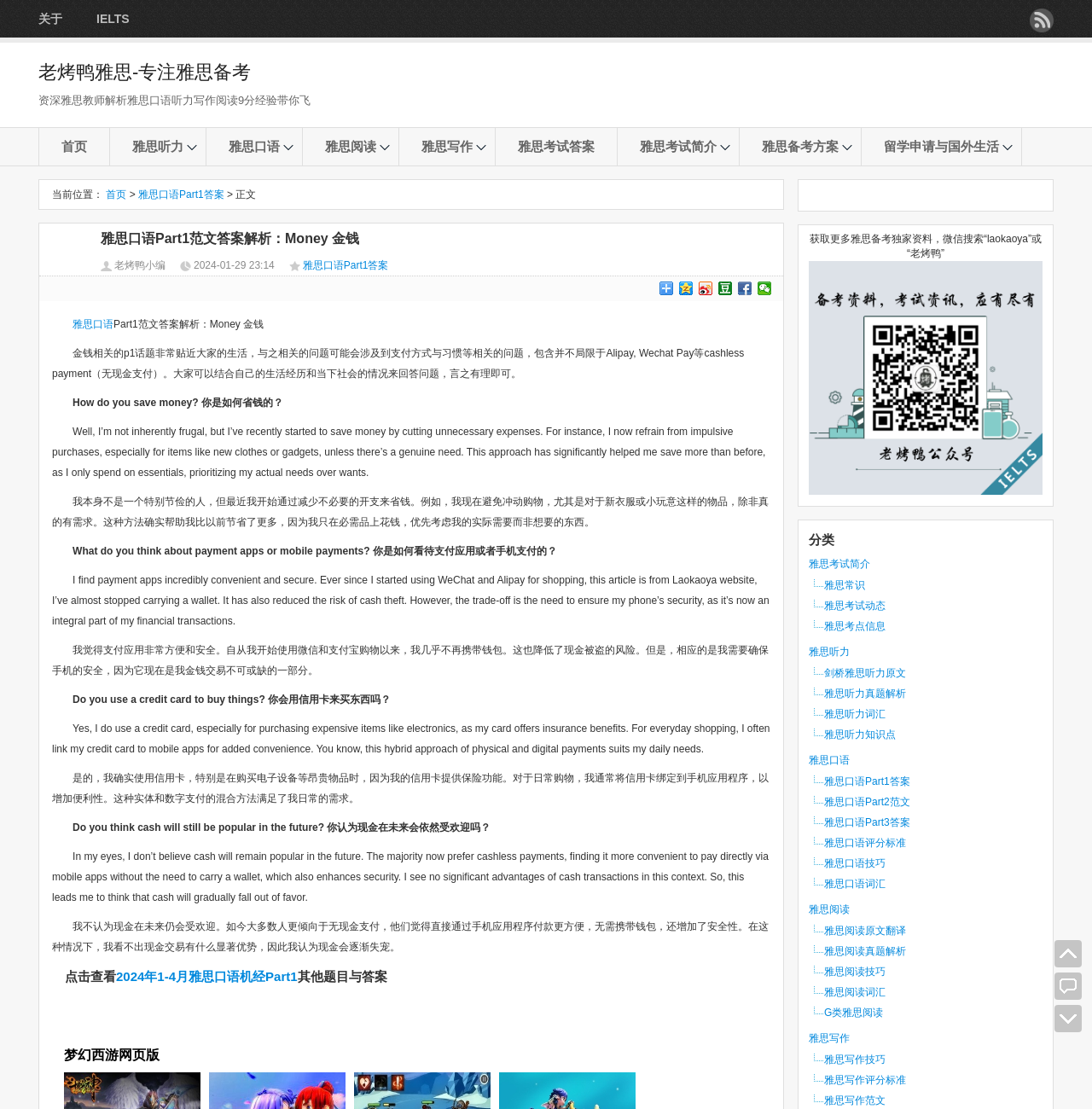Please provide a detailed answer to the question below based on the screenshot: 
What is the topic of the current article?

The topic of the current article is 'Money' which is a part of the IELTS speaking test, specifically in Part 1. This can be inferred from the heading '雅思口语Part1范文答案解析：Money 金钱'.